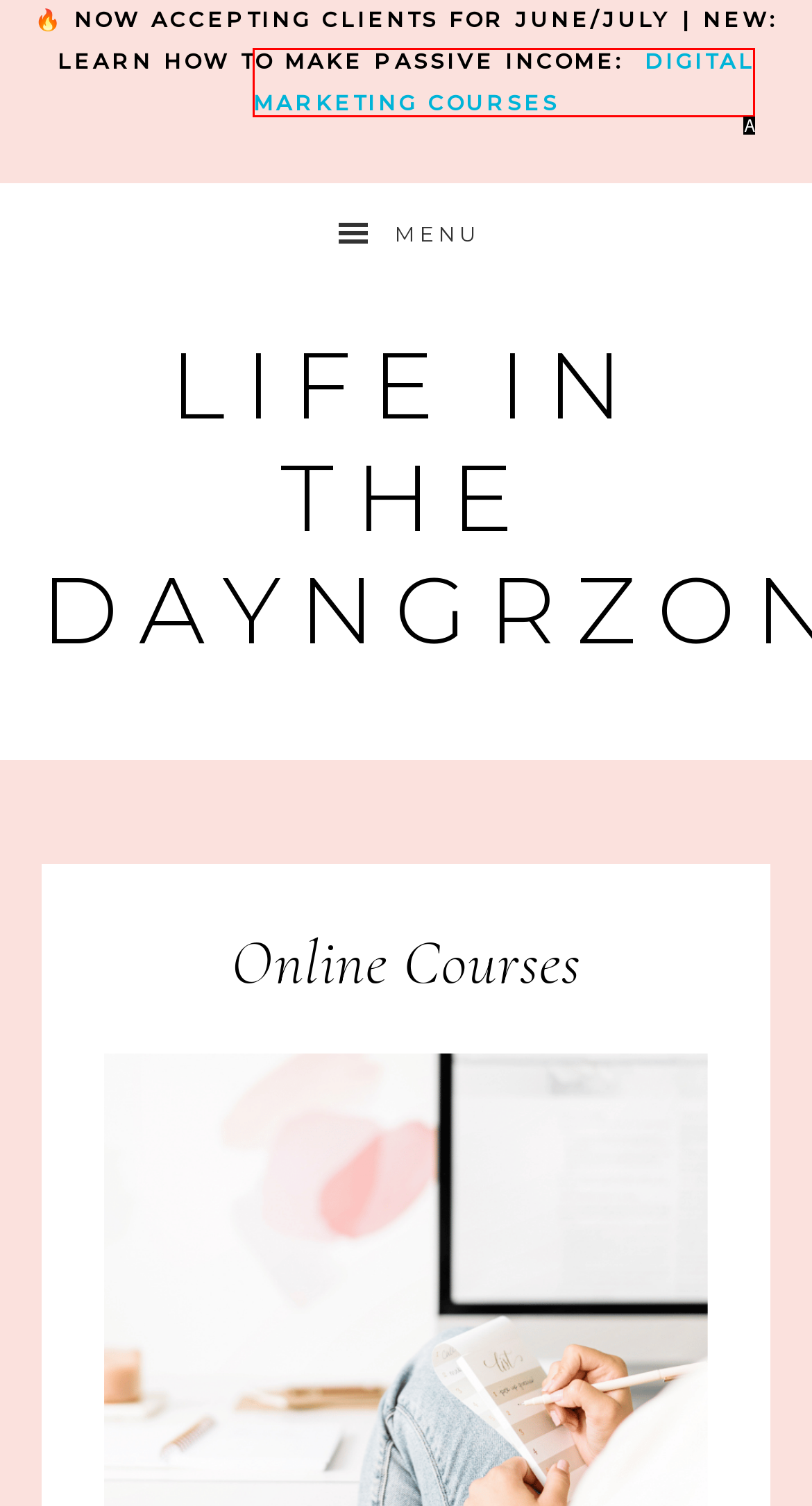Which option aligns with the description: Digital Marketing Courses? Respond by selecting the correct letter.

A